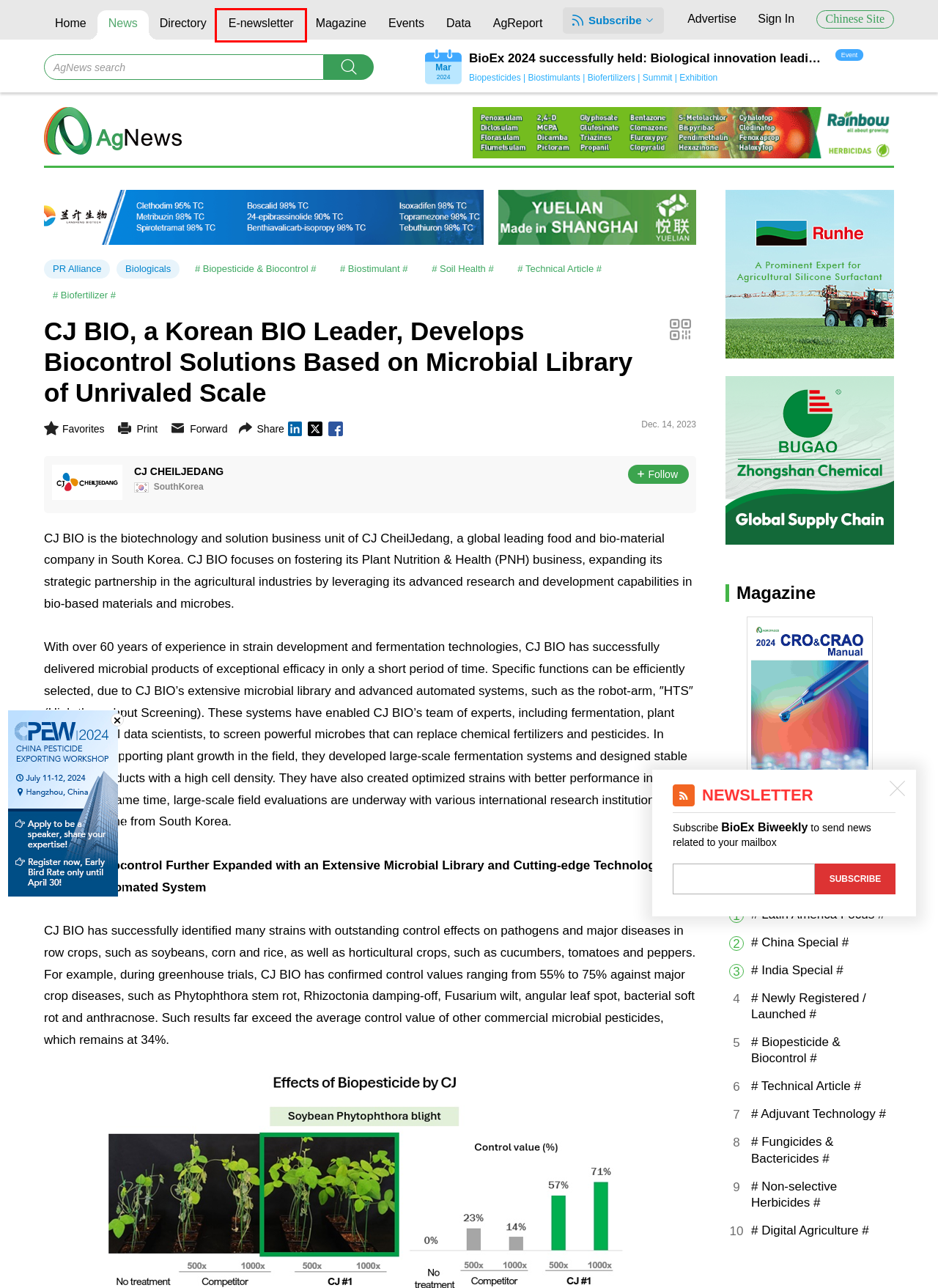Examine the screenshot of the webpage, noting the red bounding box around a UI element. Pick the webpage description that best matches the new page after the element in the red bounding box is clicked. Here are the candidates:
A. AgroPages.com
B. BioEx Biweekly - Agropages.com
C. Agropages-agrochemical news | The Best Agrochemical News Platform-Agropages.com
D. Zhejiang Runhe Chemical New Material Co.,Ltd
E. AgroPages Media Kit 2022
F. Hebei Lansheng Biotech Co., Ltd.
G. Rainbow - All About Growing
H. AgroPages.com - One-Stop Online Platform for Agrochemical Business

C